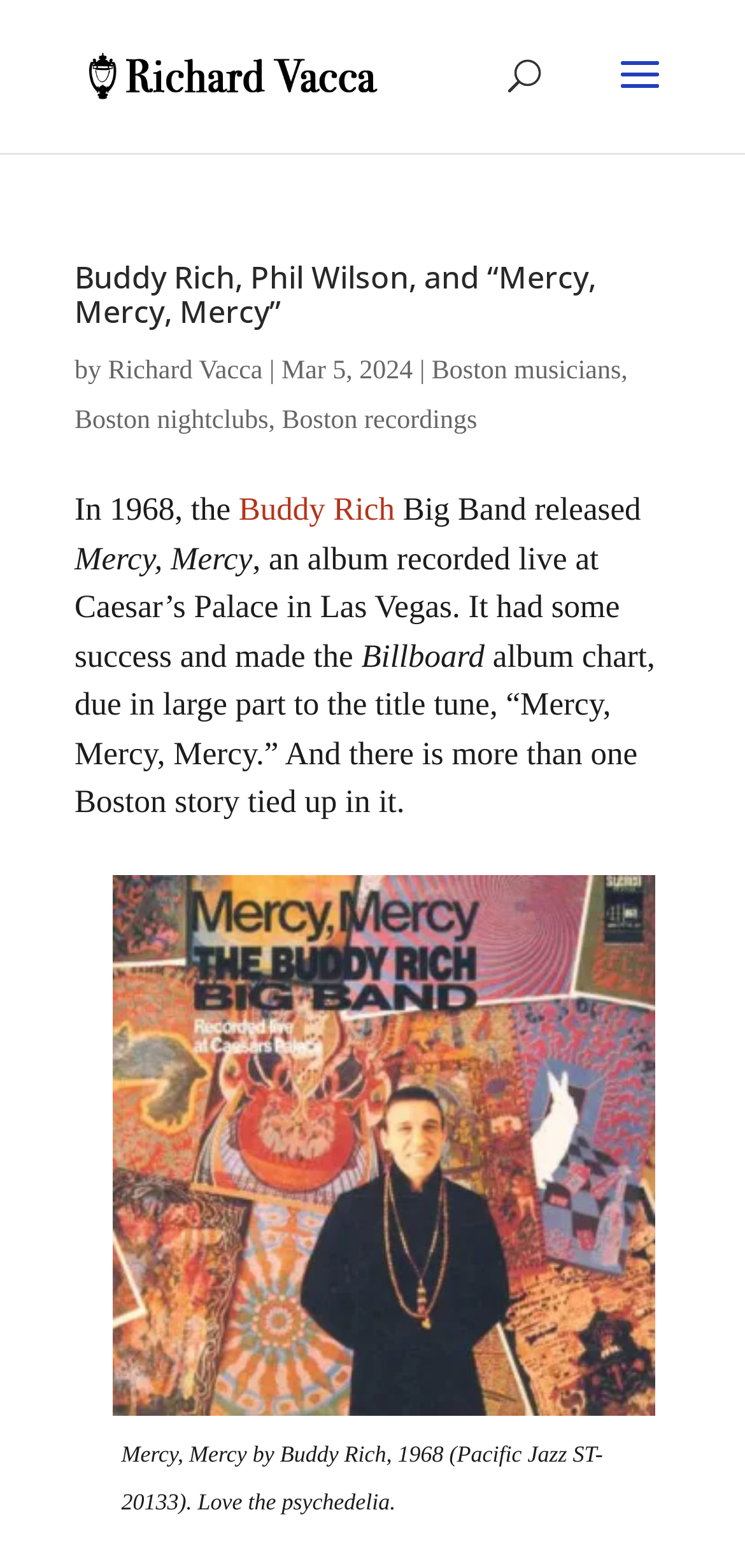What is the date of the blog post?
Answer the question with a single word or phrase derived from the image.

Mar 5, 2024